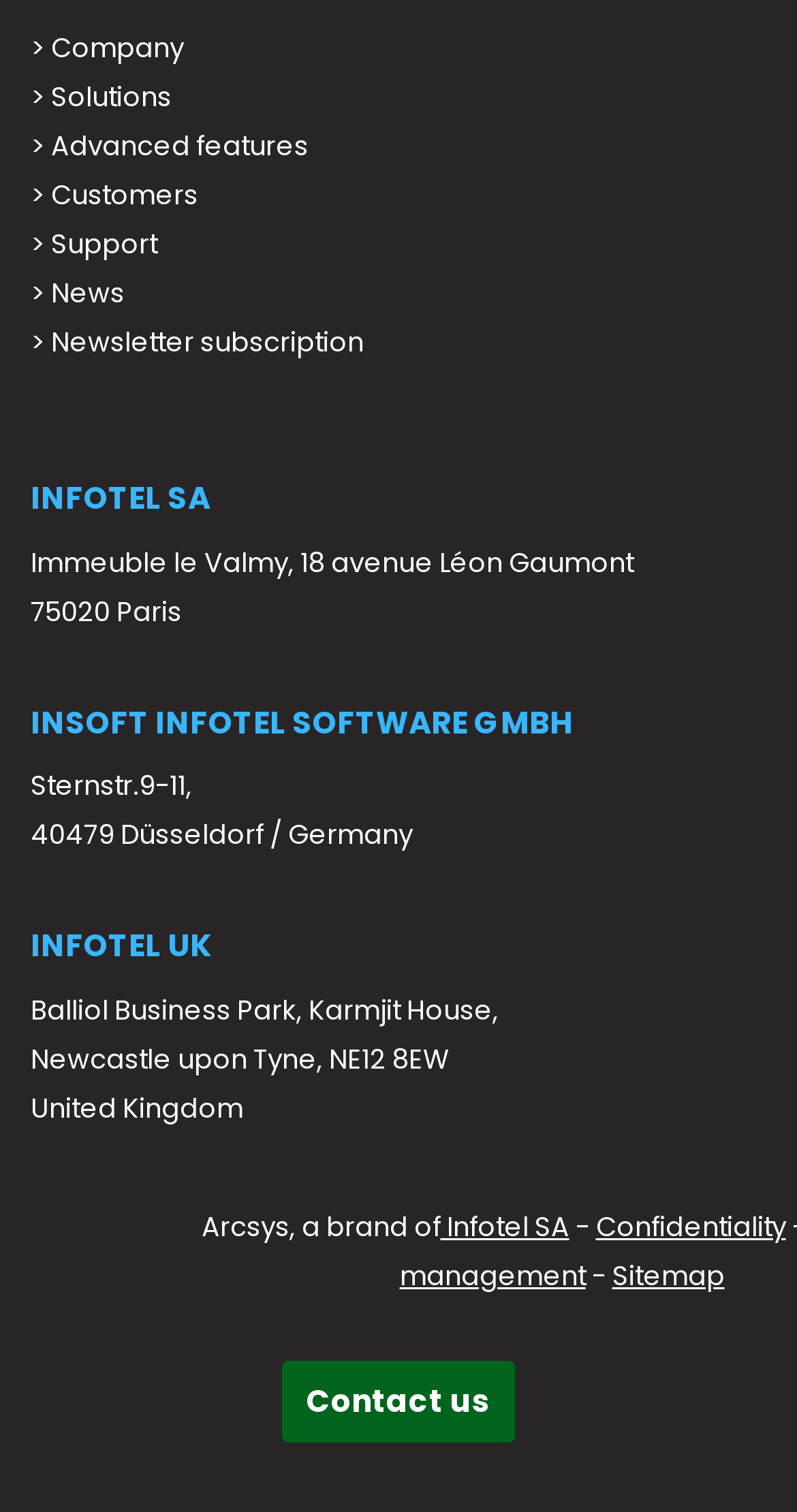Refer to the element description > Newsletter subscription and identify the corresponding bounding box in the screenshot. Format the coordinates as (top-left x, top-left y, bottom-right x, bottom-right y) with values in the range of 0 to 1.

[0.038, 0.213, 0.456, 0.239]